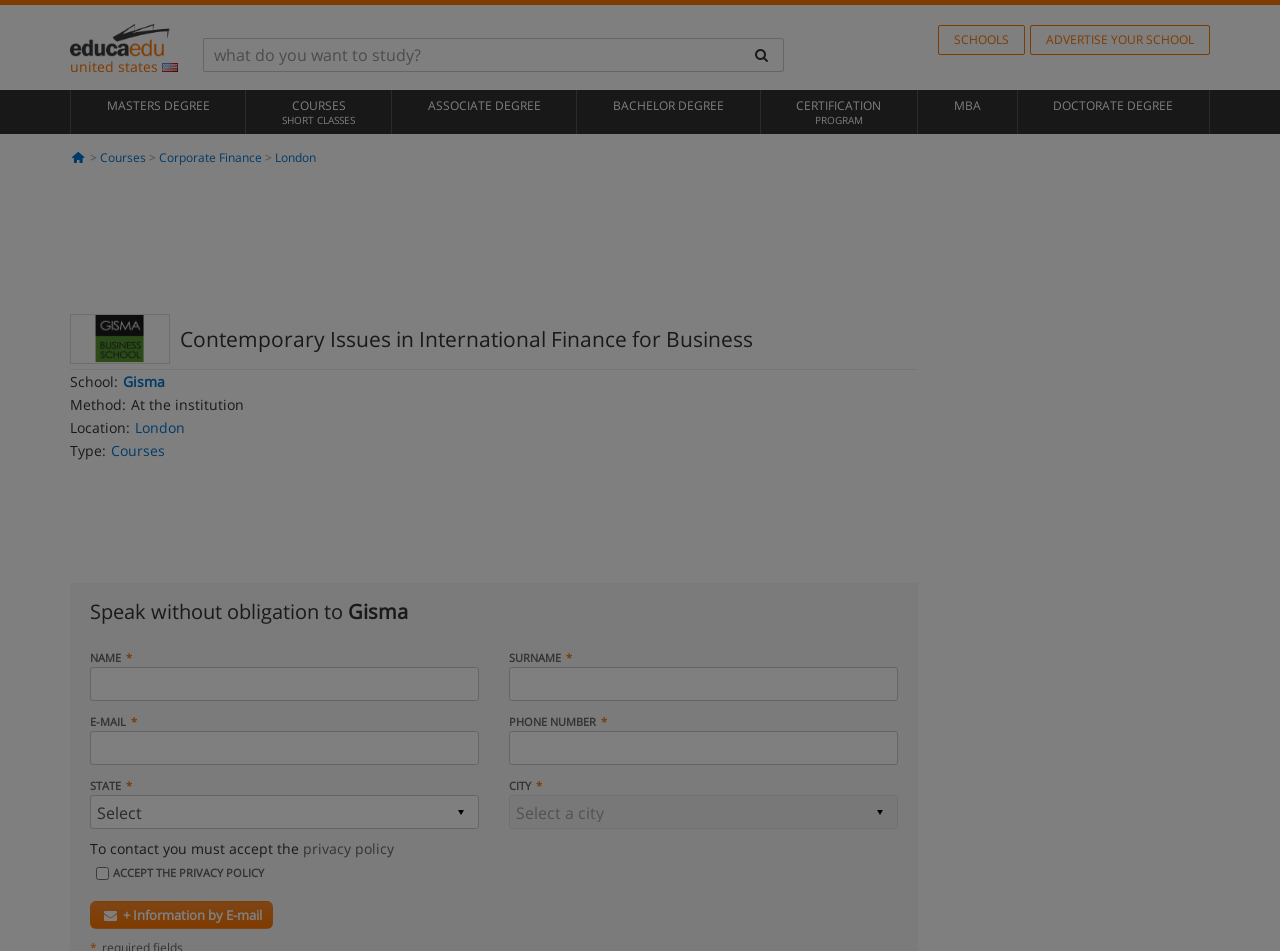Use a single word or phrase to answer this question: 
What is the name of the school?

Gisma